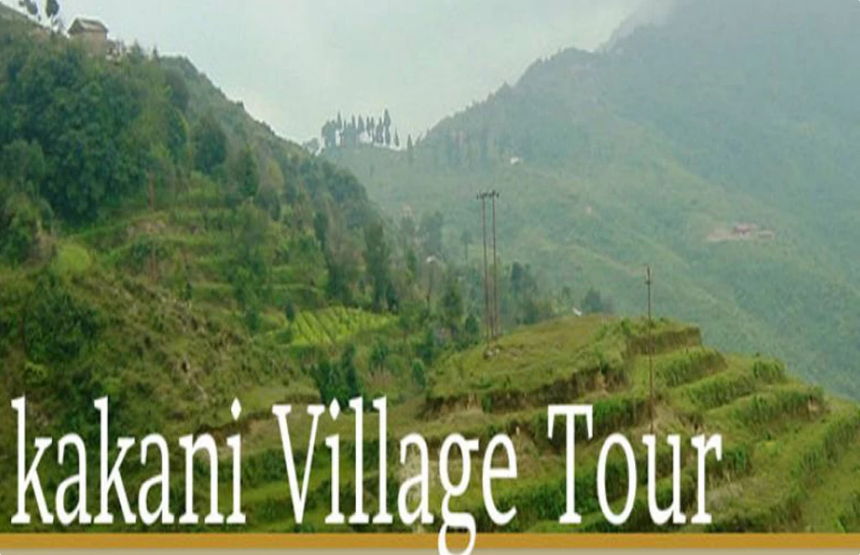Illustrate the scene in the image with a detailed description.

The image showcases a picturesque view of Kakani Village, emphasizing its lush green landscape and terraced fields. This serene setting is ideal for nature lovers and adventure seekers looking to explore the beauty of rural Nepal. The foreground features vibrant greenery with distinct layers of terraced farming, while the background reveals gentle hills and a clear sky, creating a tranquil atmosphere. The text "kakani Village Tour" is prominently displayed, inviting visitors to experience the unique charm of this destination, known for its breathtaking views of the Himalayan mountains, including the Annapurna and Langtang ranges. This tour promises an immersive experience in Nepali culture and stunning natural vistas.